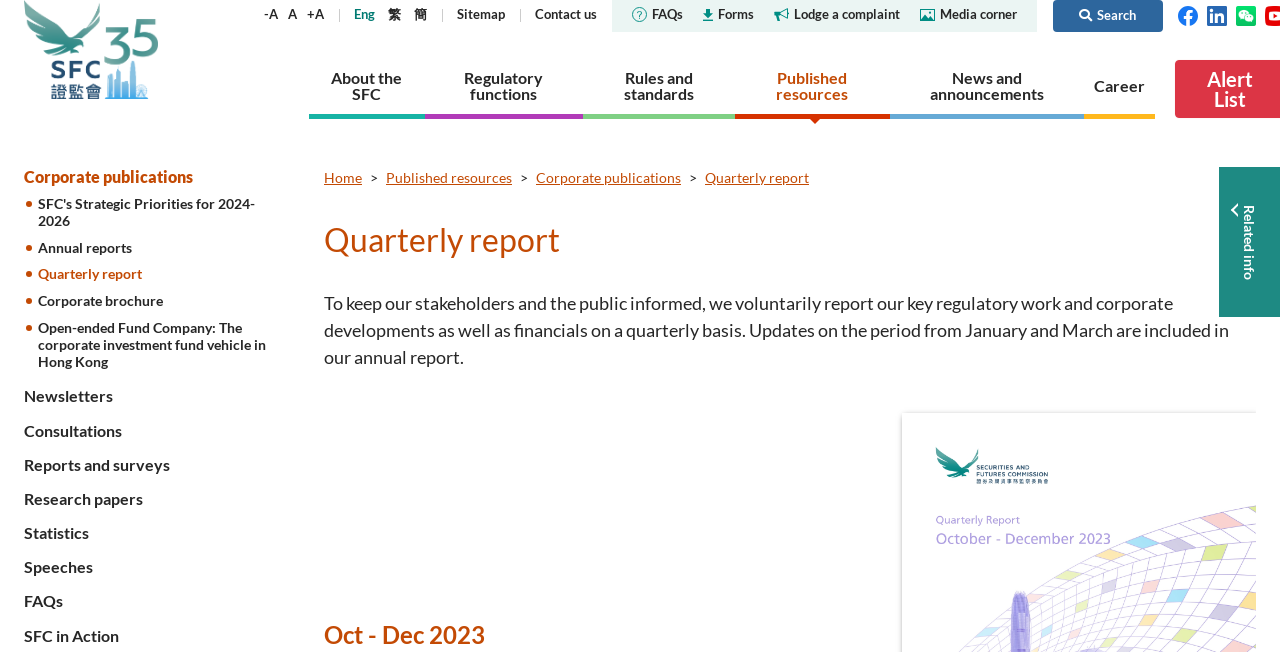What is the name of the organization? Analyze the screenshot and reply with just one word or a short phrase.

Securities and Futures Commission